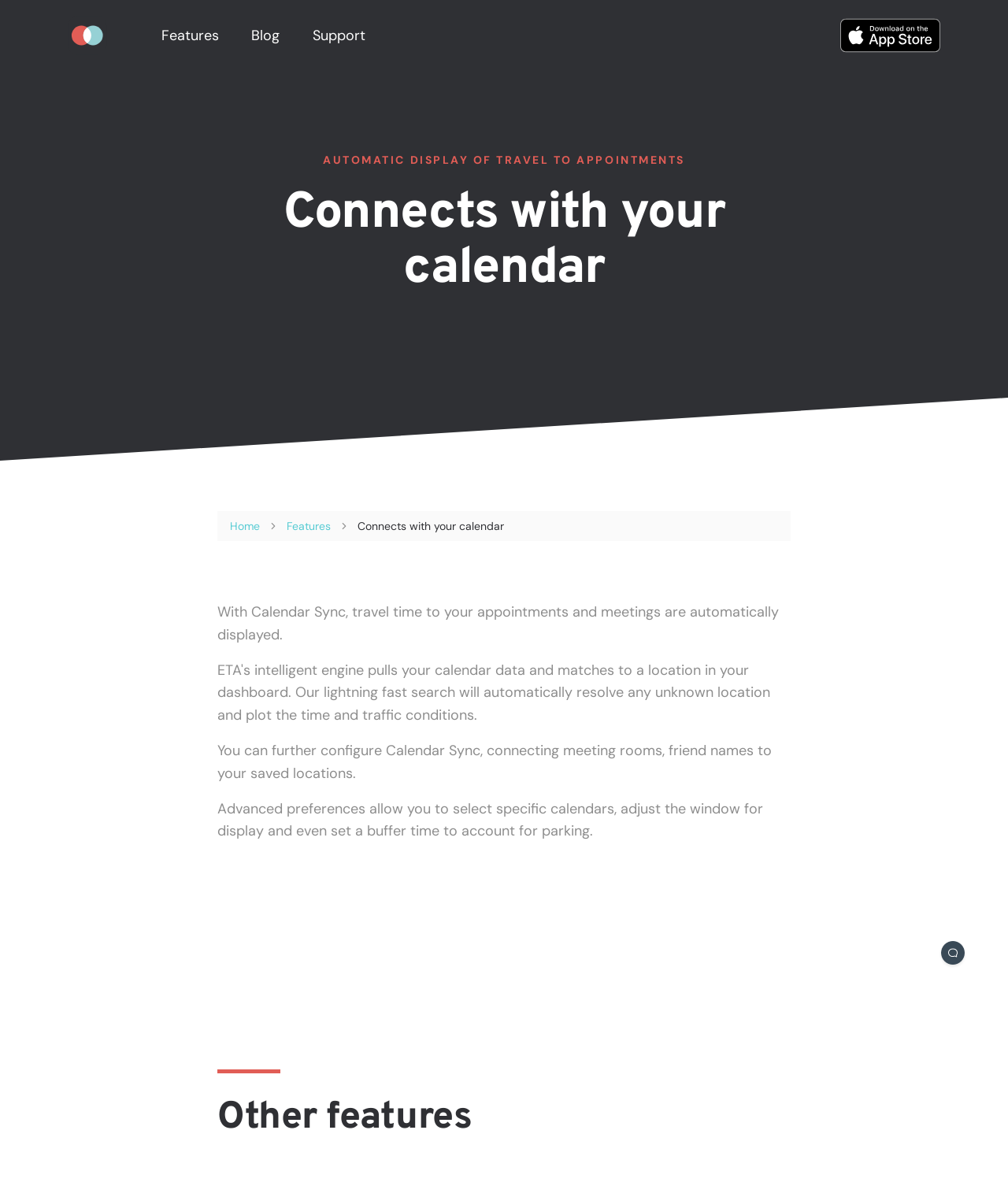What is the topic of the section below the separator?
Please provide a comprehensive answer to the question based on the webpage screenshot.

The section below the separator on the webpage is titled 'Other features', suggesting that it discusses additional capabilities or functionalities of the app beyond Calendar Sync.